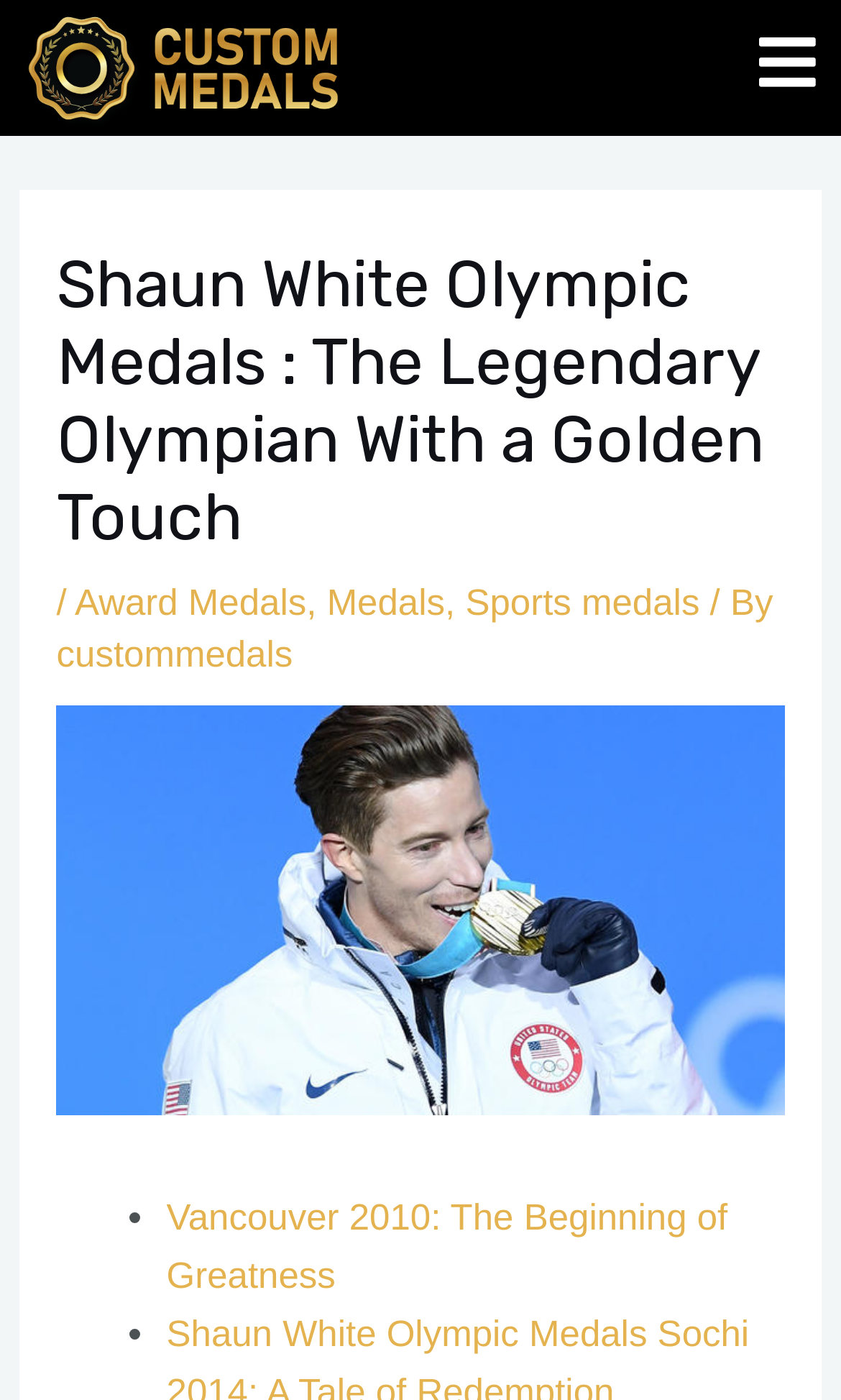Explain the webpage's layout and main content in detail.

The webpage is about Shaun White, a renowned snowboarder, and his Olympic medals. At the top left corner, there is a logo of "Custom Medals" with a link to the website. Below the logo, there is a header section that spans almost the entire width of the page. The header contains a heading that reads "Shaun White Olympic Medals : The Legendary Olympian With a Golden Touch" and a navigation menu with links to "Award Medals", "Medals", and "Sports medals". 

To the right of the navigation menu, there is a link to "custommedals" and an image of Shaun White's Olympic medals, which takes up most of the header section. 

Below the header section, there is a list of articles or blog posts about Shaun White's Olympic journey. The list is marked with bullet points, and each item is a link to a specific article. The first article is titled "Vancouver 2010: The Beginning of Greatness". 

At the bottom left corner of the page, there is a section labeled "Post navigation", which may contain links to previous or next posts.